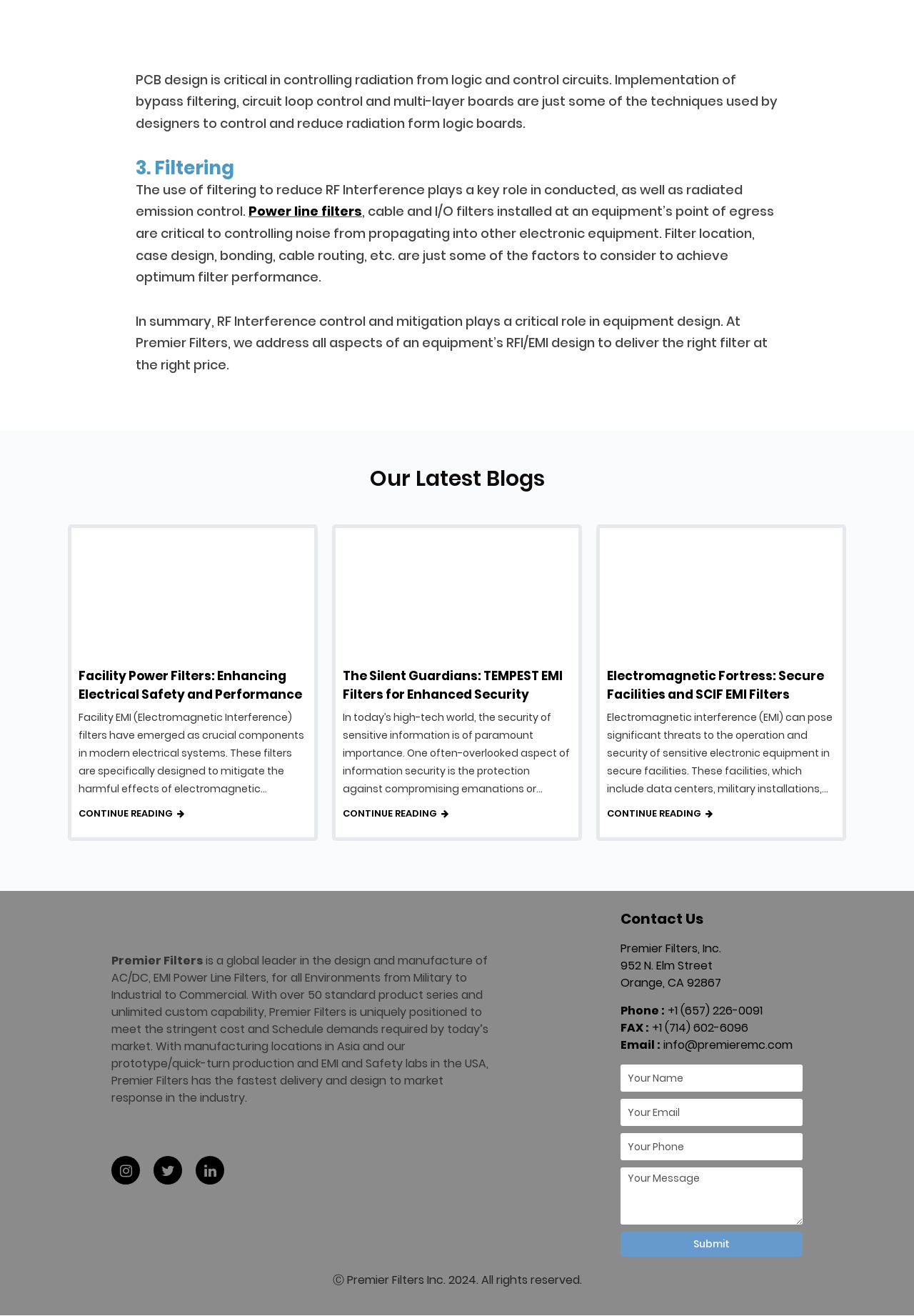Please find the bounding box coordinates of the section that needs to be clicked to achieve this instruction: "Click on the 'Submit' button".

[0.679, 0.936, 0.878, 0.955]